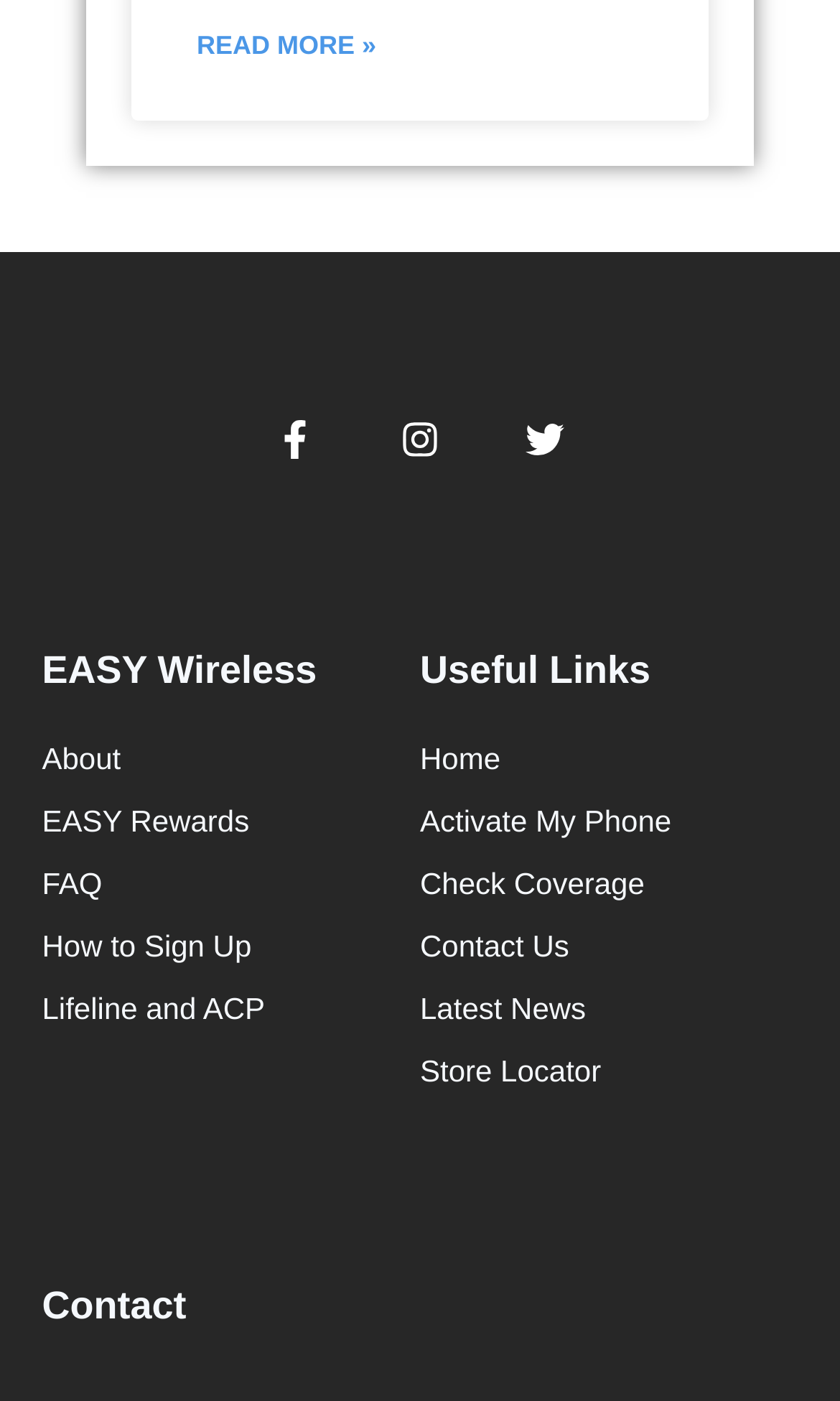Determine the bounding box coordinates for the area you should click to complete the following instruction: "Go to Home page".

[0.5, 0.526, 0.95, 0.558]